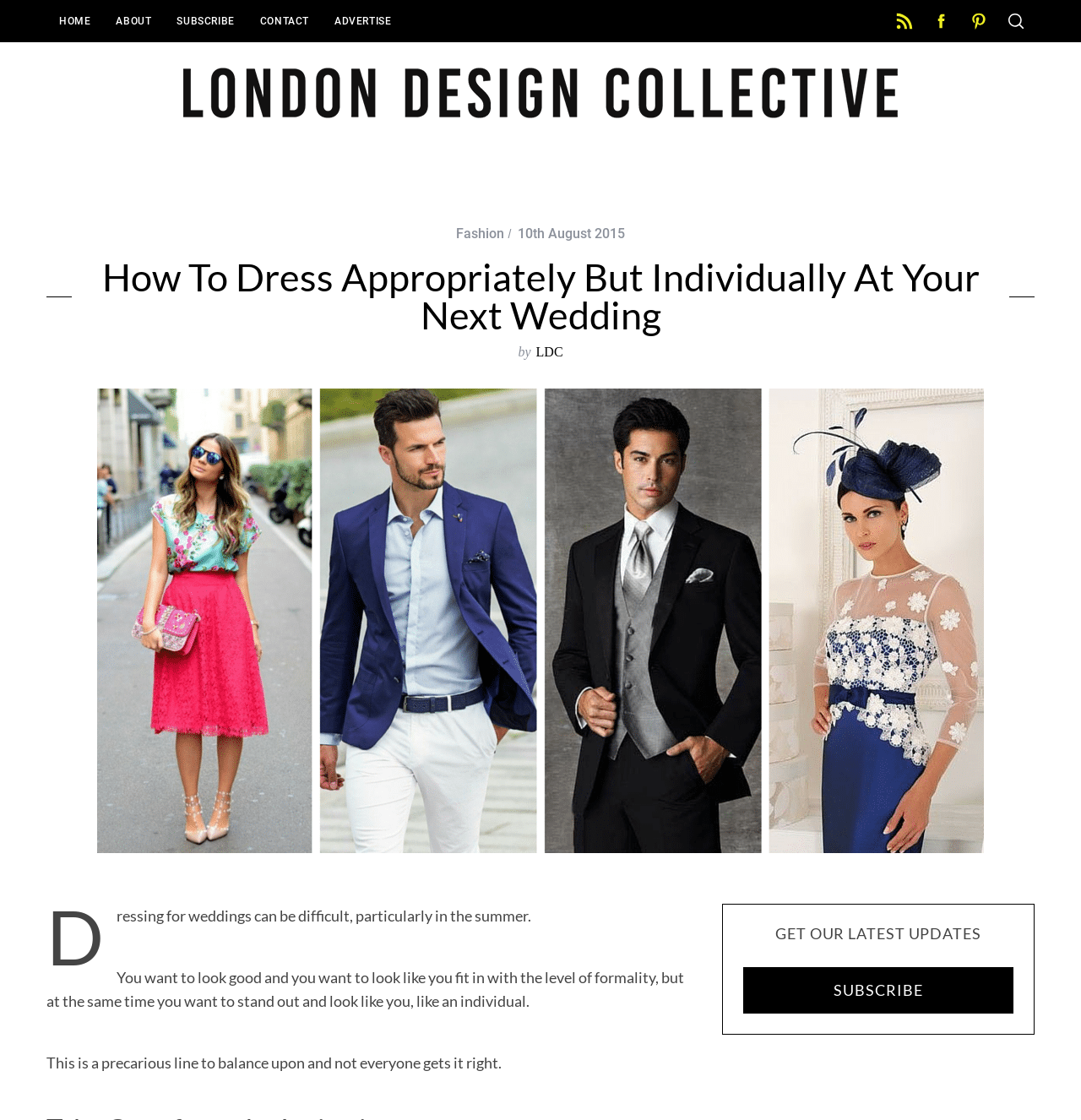Answer the question briefly using a single word or phrase: 
What is the purpose of the search box?

To search for content